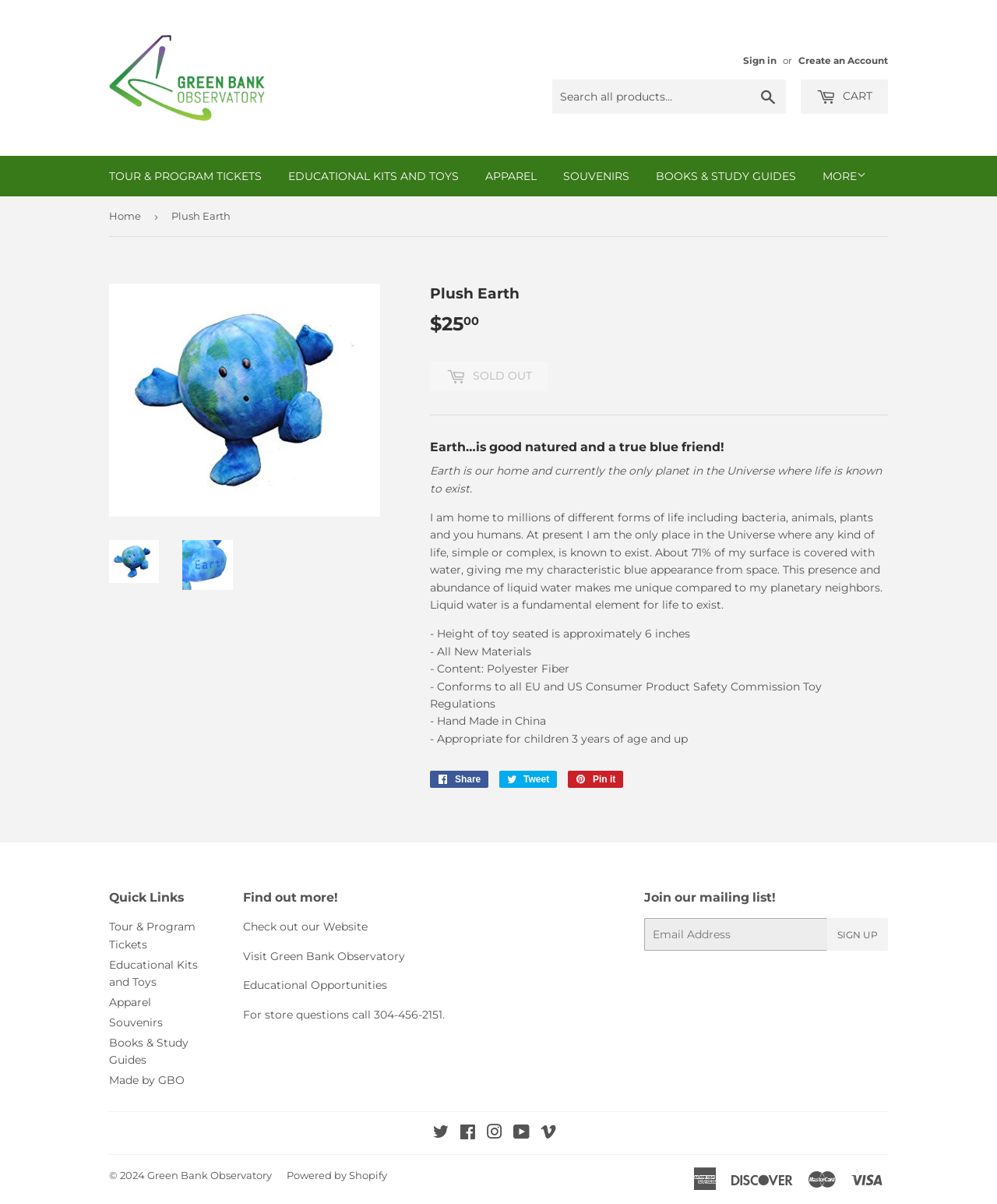What is the price of the plush earth toy?
Relying on the image, give a concise answer in one word or a brief phrase.

$25.00